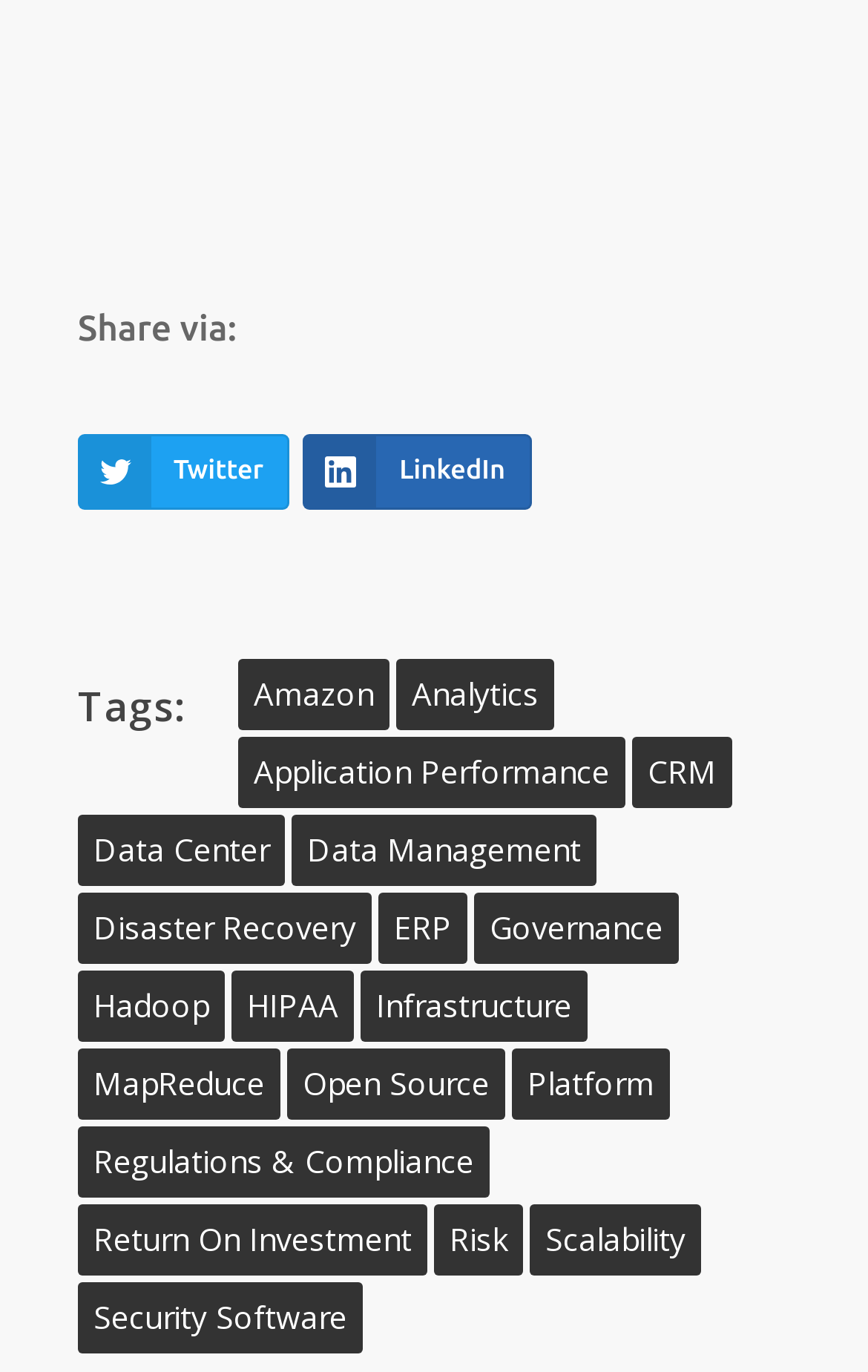Please identify the bounding box coordinates of the area I need to click to accomplish the following instruction: "Learn about Data Management".

[0.336, 0.593, 0.687, 0.645]